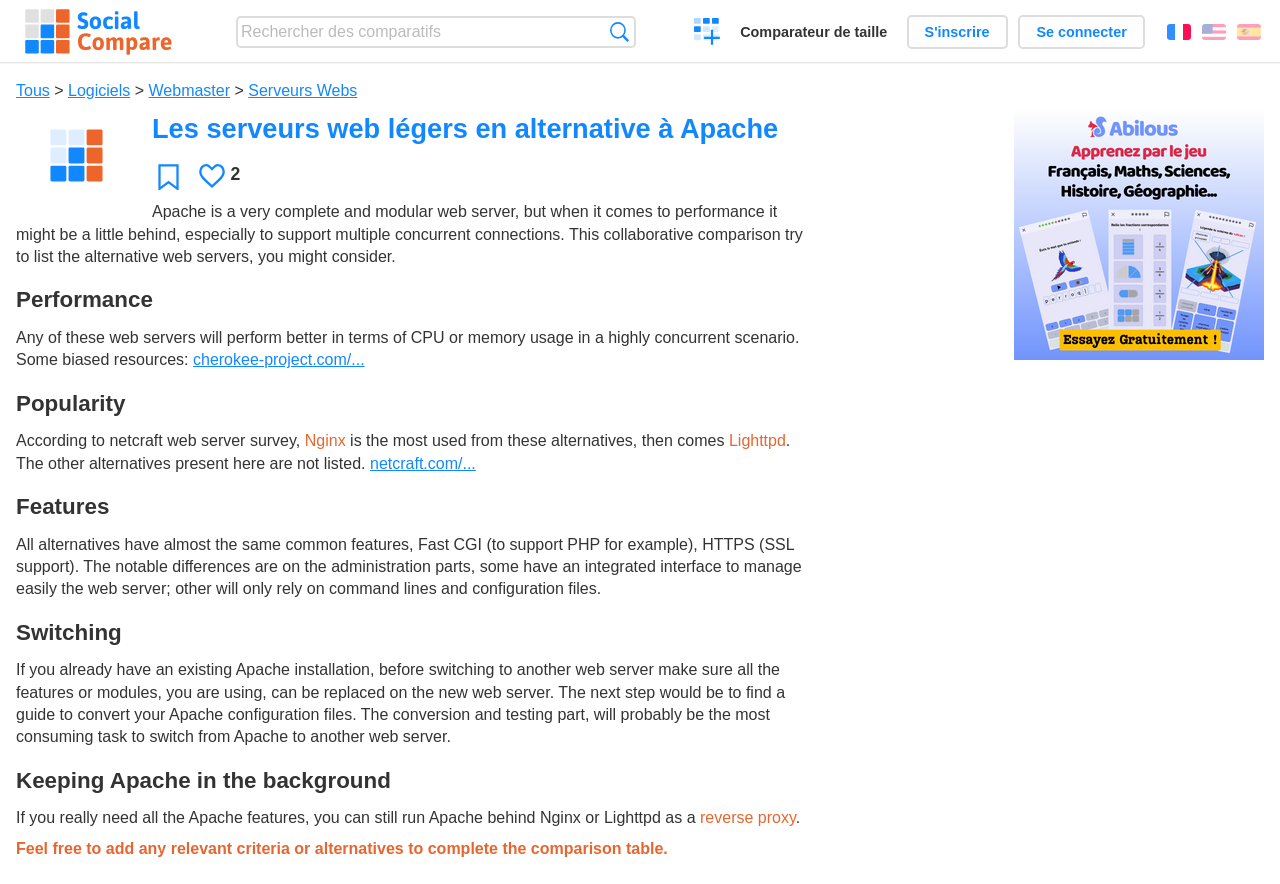What can be done if Apache features are still needed?
Look at the image and respond with a single word or a short phrase.

Run Apache behind Nginx or Lighttpd